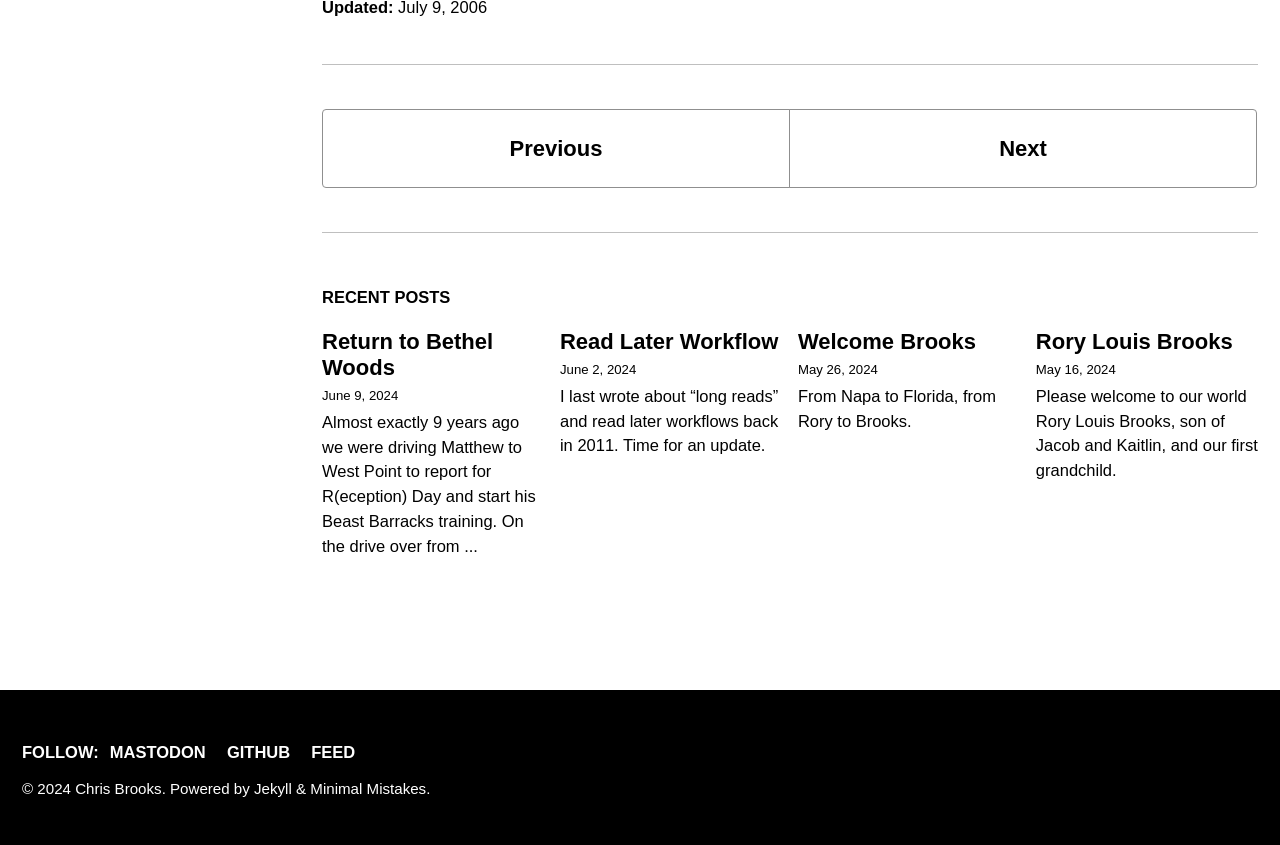Bounding box coordinates should be in the format (top-left x, top-left y, bottom-right x, bottom-right y) and all values should be floating point numbers between 0 and 1. Determine the bounding box coordinate for the UI element described as: part the last

None